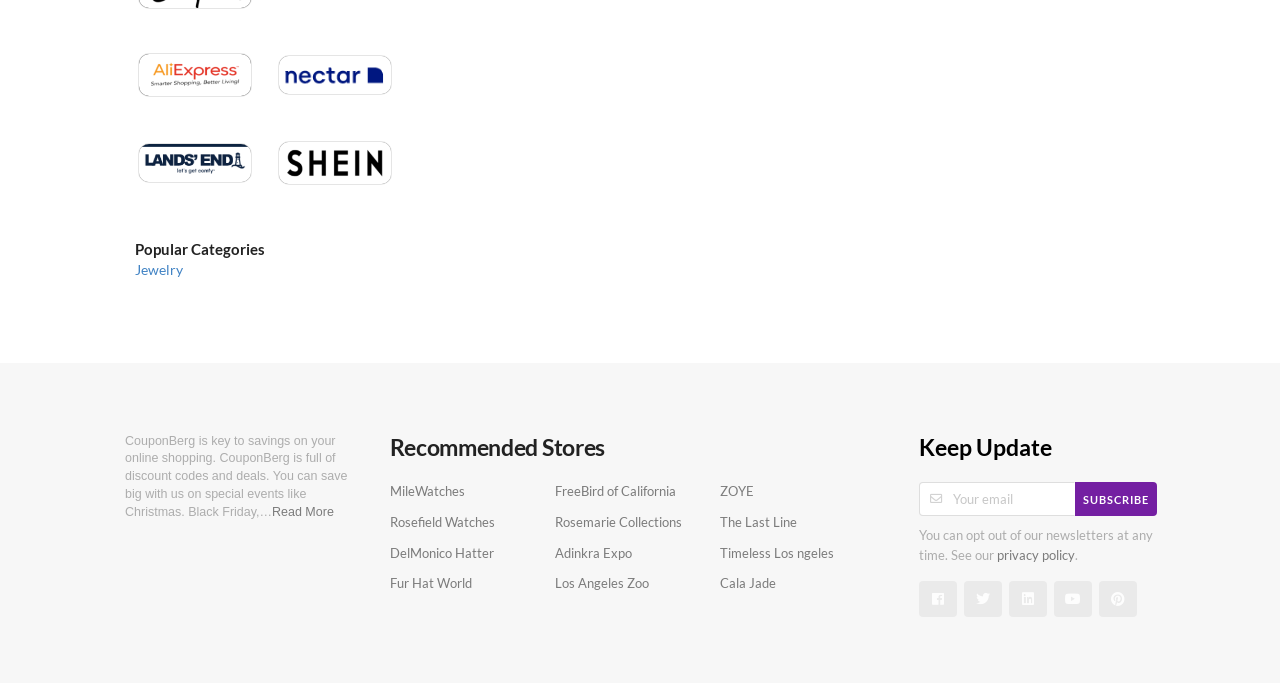Determine the bounding box coordinates for the clickable element required to fulfill the instruction: "Visit MileWatches". Provide the coordinates as four float numbers between 0 and 1, i.e., [left, top, right, bottom].

[0.304, 0.706, 0.363, 0.735]